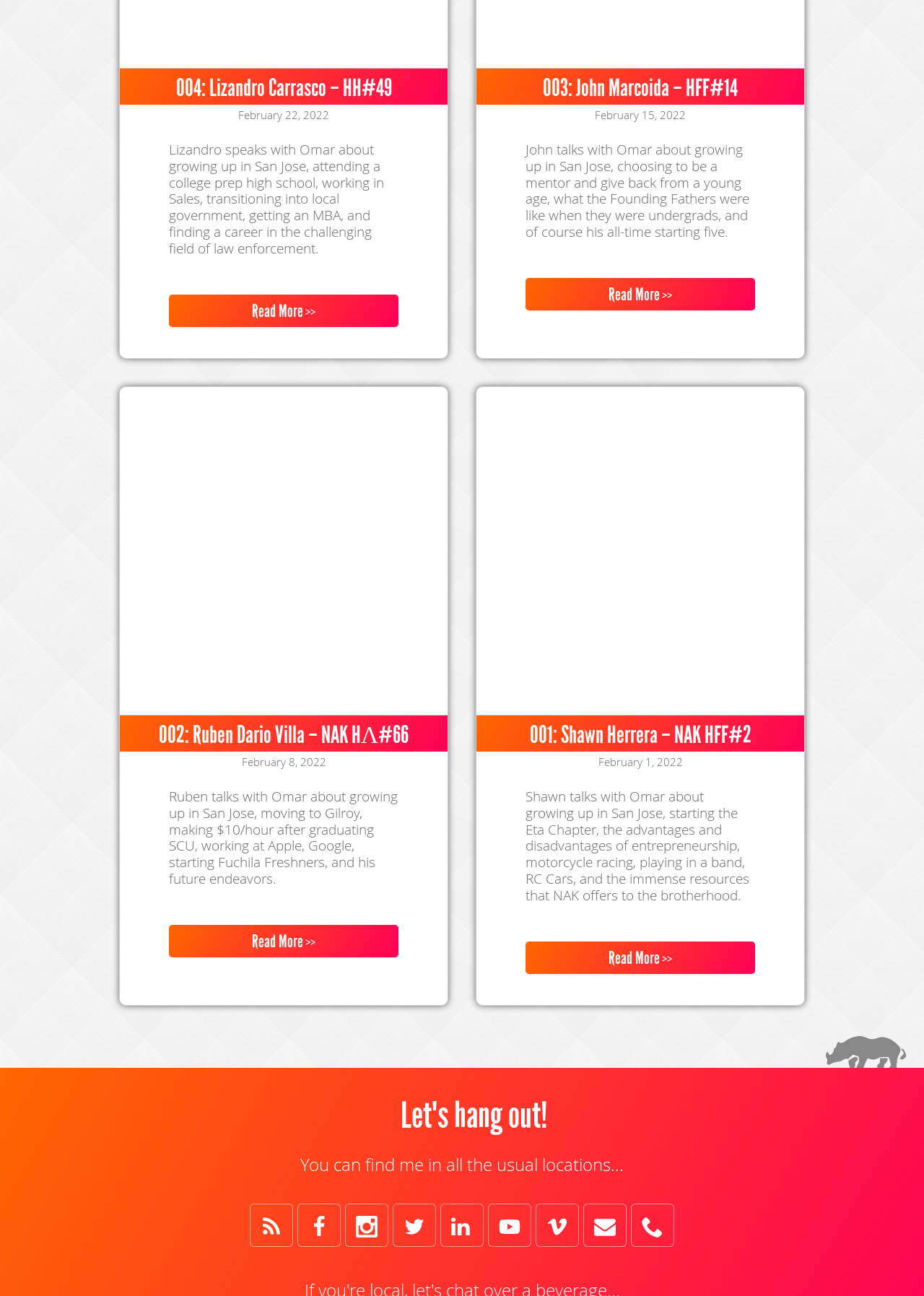Please find the bounding box for the UI component described as follows: "title="Blog"".

[0.27, 0.929, 0.317, 0.962]